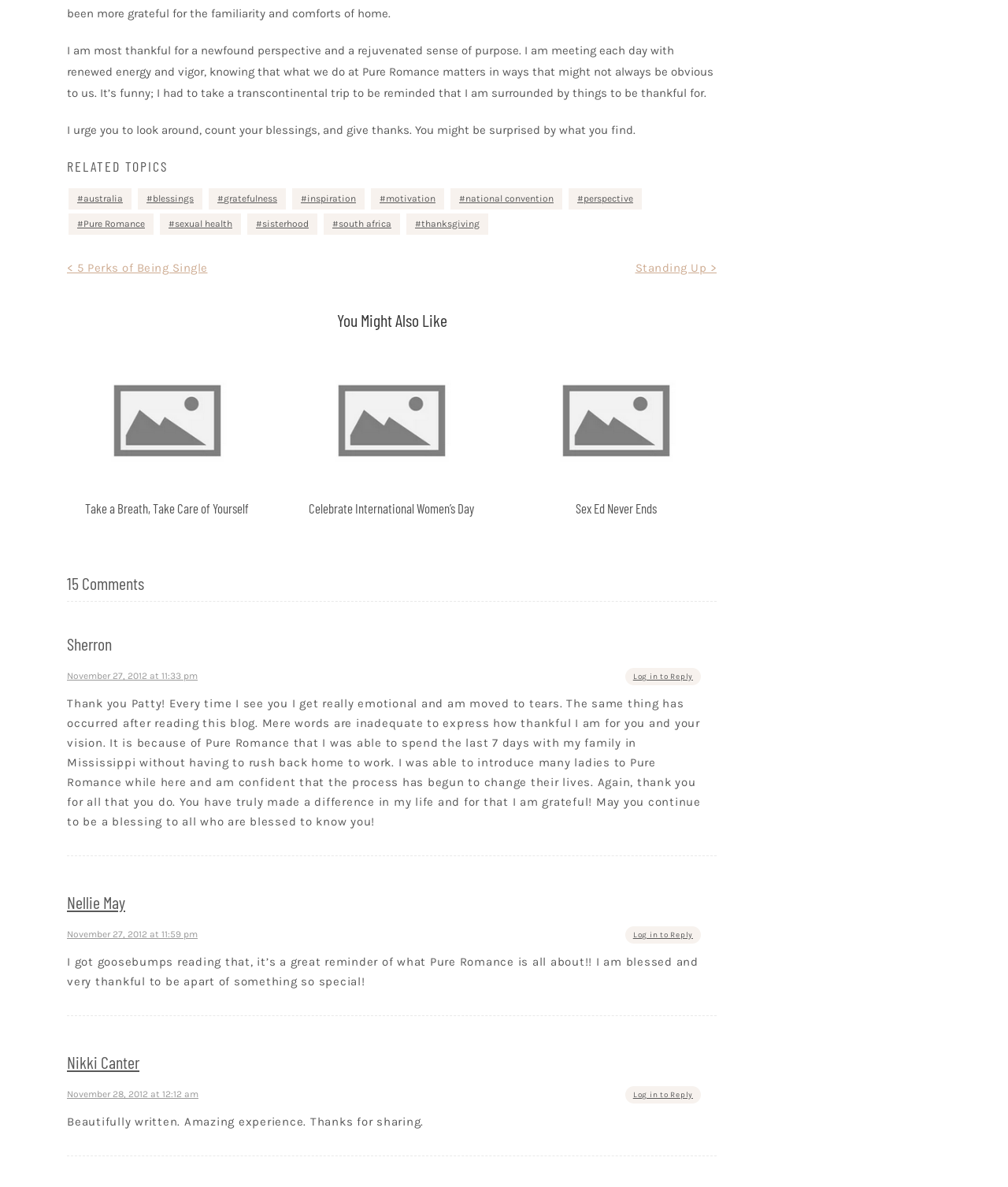Can you specify the bounding box coordinates for the region that should be clicked to fulfill this instruction: "Click on the '#gratefulness' link".

[0.207, 0.158, 0.284, 0.176]